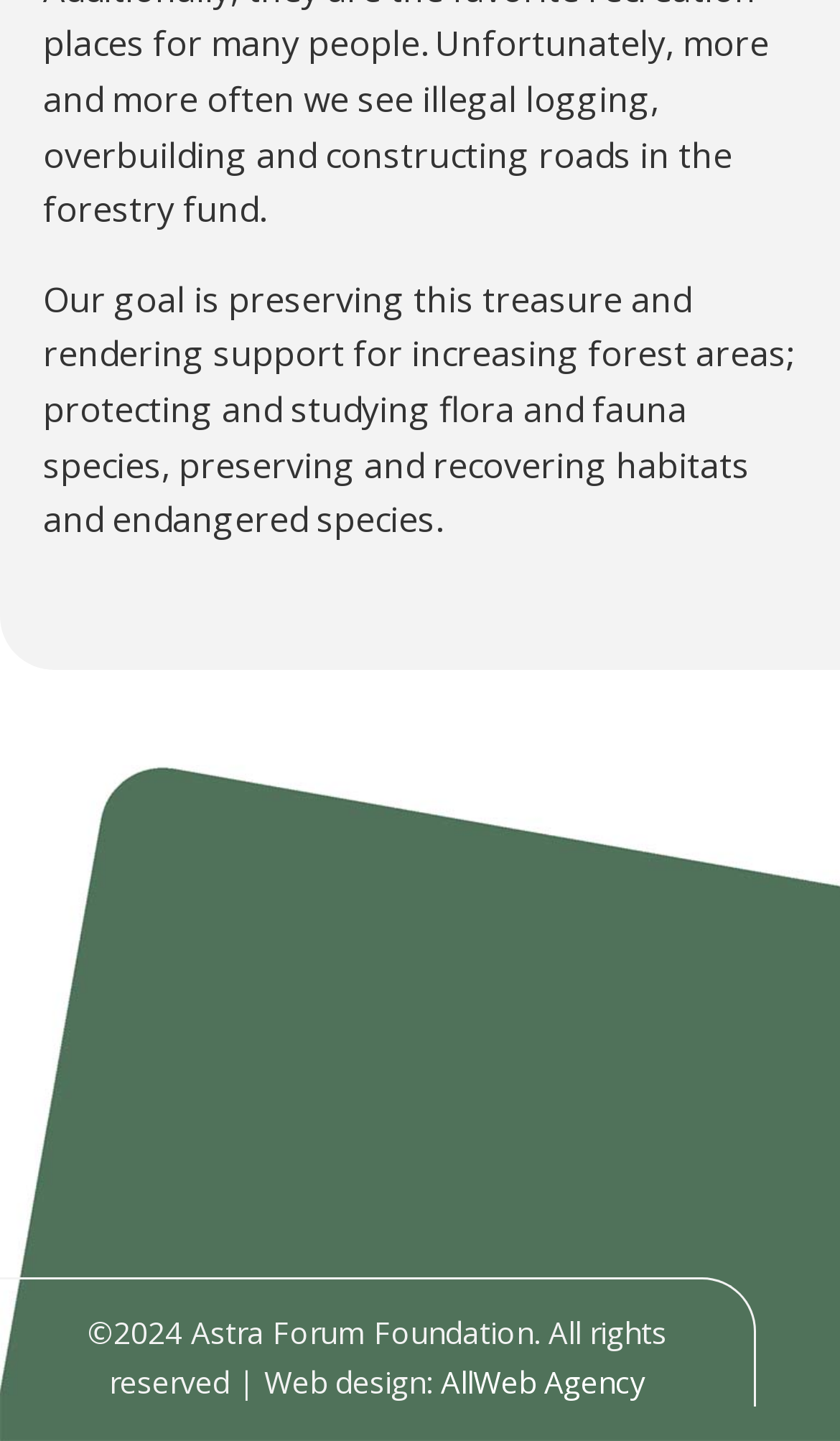Provide the bounding box coordinates for the UI element that is described as: "AllWeb Agency".

[0.524, 0.944, 0.768, 0.972]